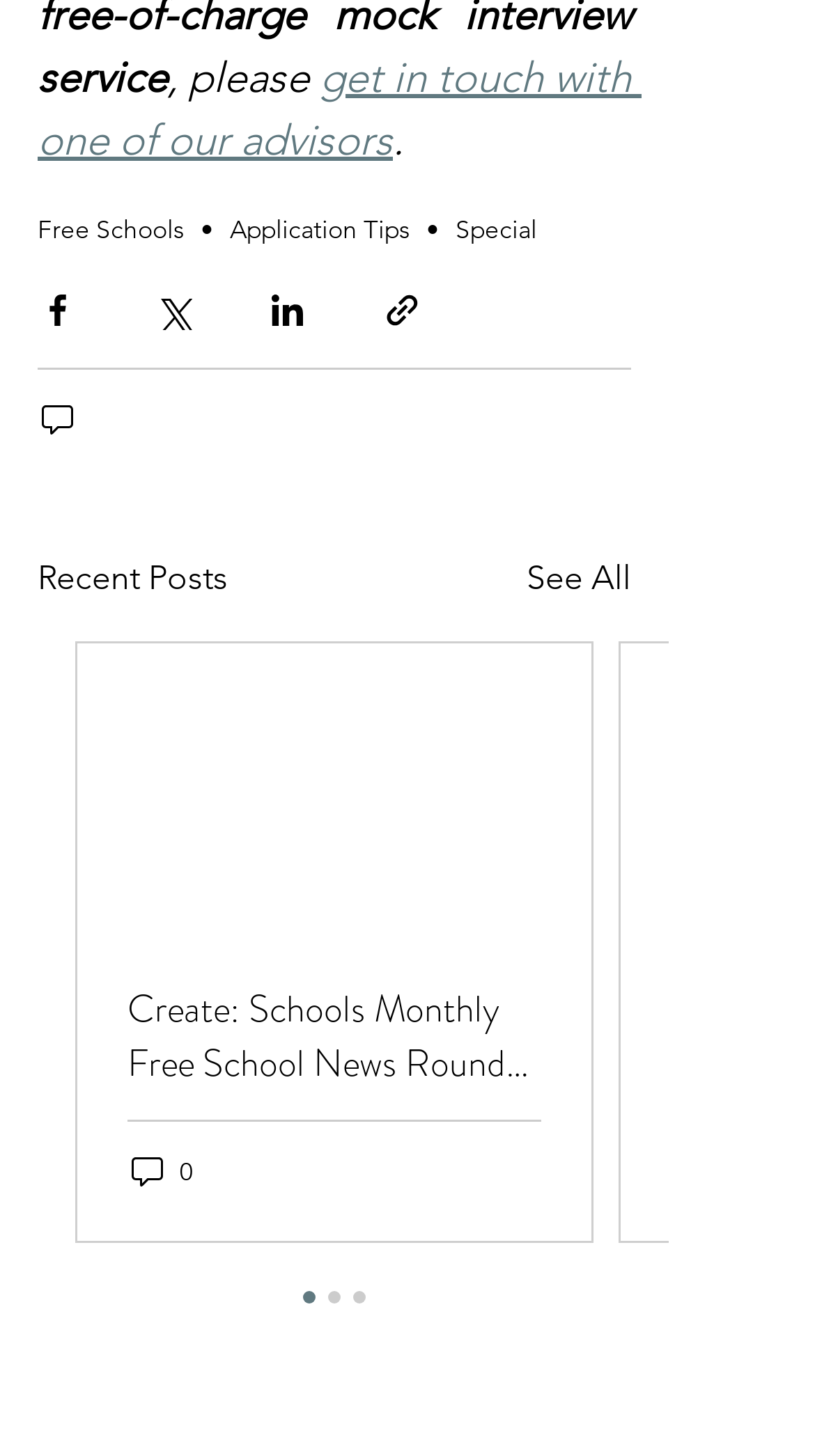Provide a one-word or short-phrase response to the question:
What is the purpose of the buttons with Facebook, Twitter, and LinkedIn icons?

Share content